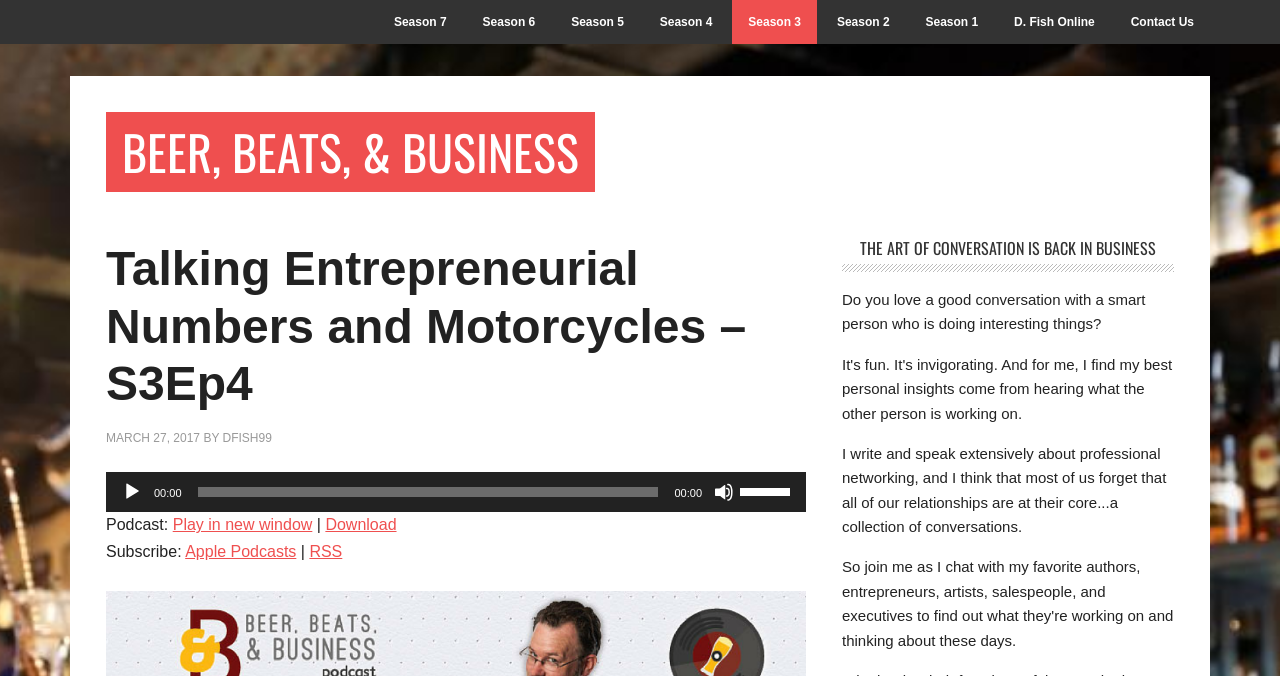How many seasons are available?
Using the information from the image, give a concise answer in one word or a short phrase.

7